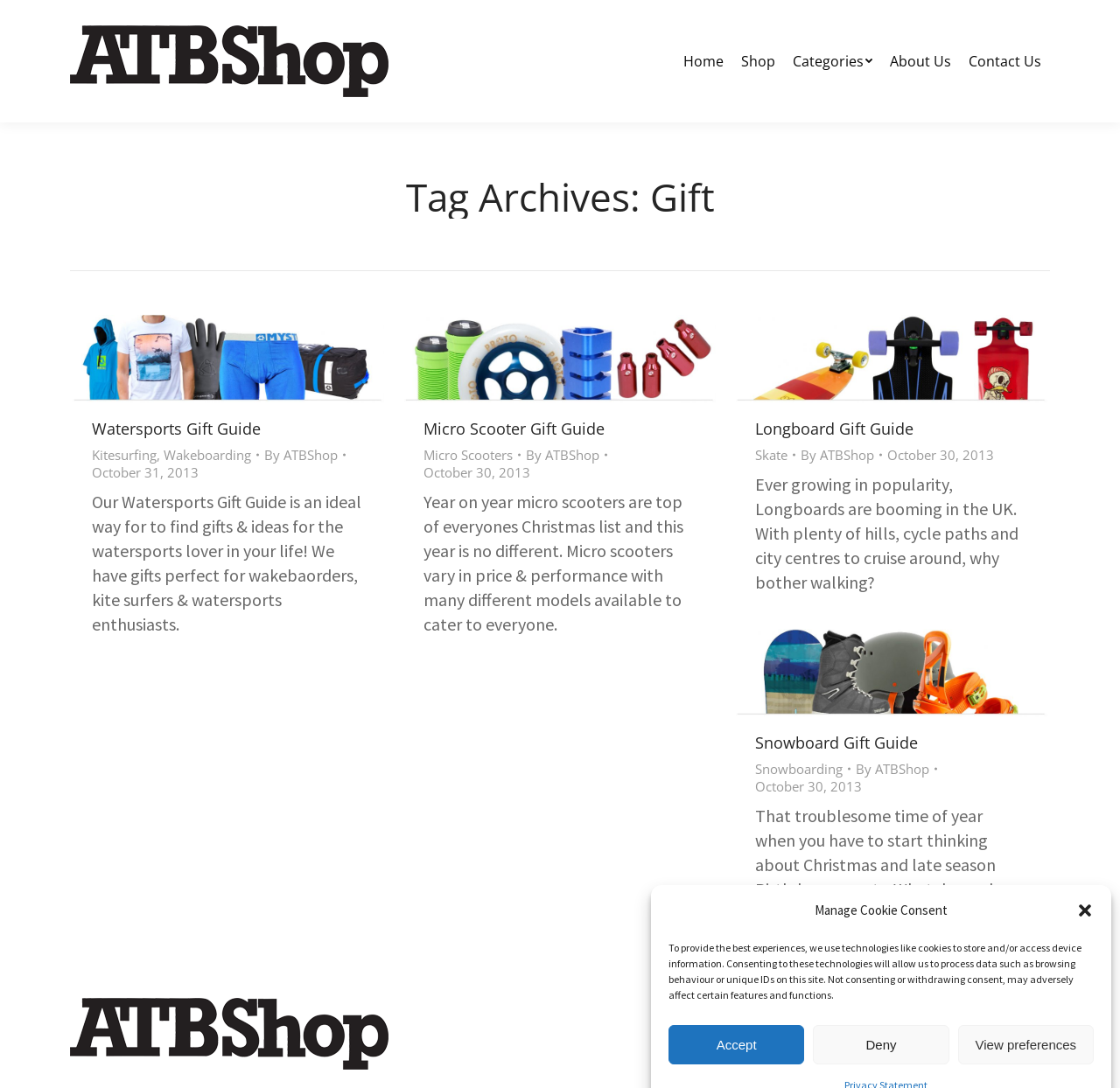Locate the UI element described by title="Watersports Gift Guide Christmas 2013" and provide its bounding box coordinates. Use the format (top-left x, top-left y, bottom-right x, bottom-right y) with all values as floating point numbers between 0 and 1.

[0.062, 0.289, 0.343, 0.37]